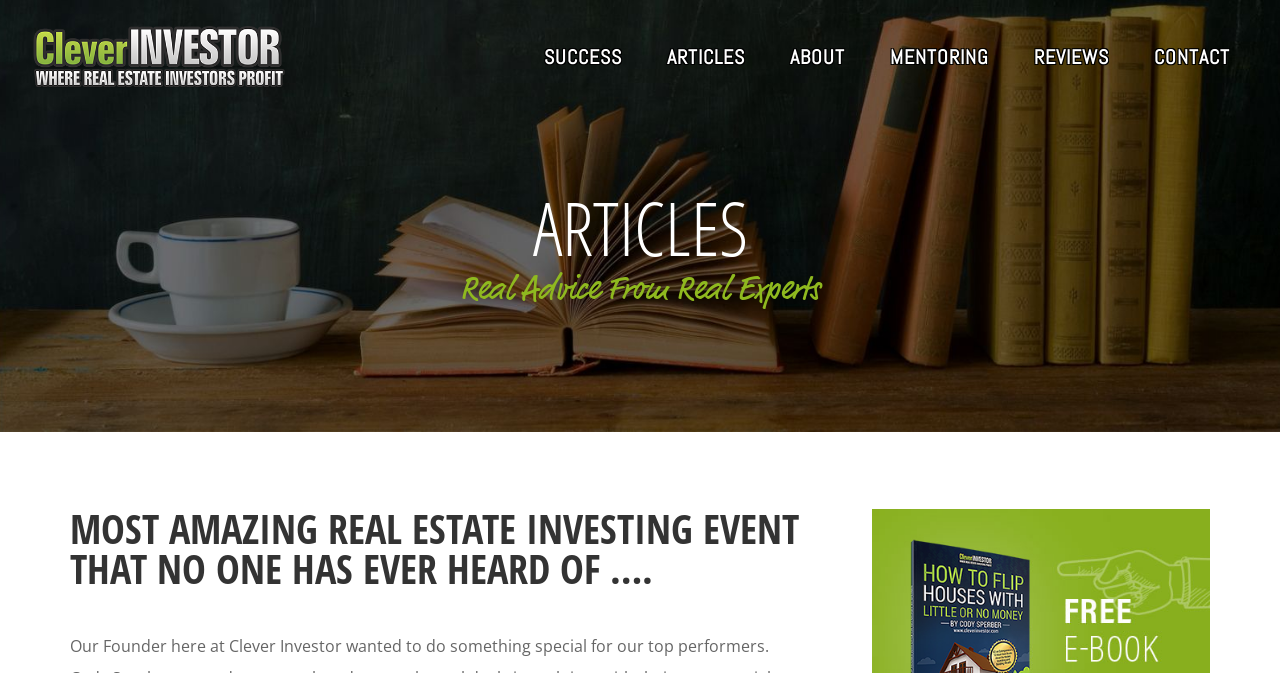What are the main navigation links on the webpage?
Using the image, respond with a single word or phrase.

SUCCESS, ARTICLES, ABOUT, MENTORING, REVIEWS, CONTACT